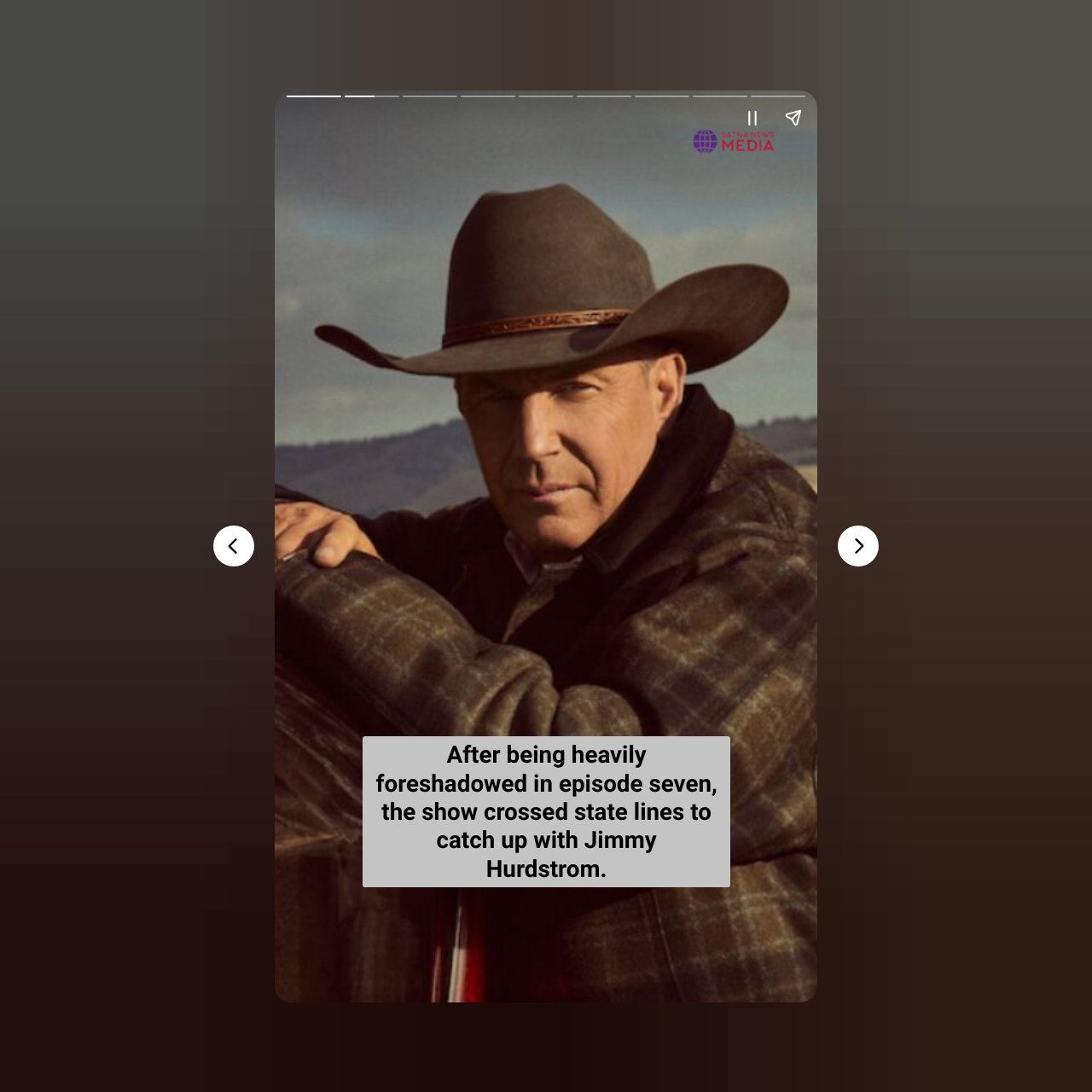What is the function of the 'Share story' button?
Respond with a short answer, either a single word or a phrase, based on the image.

To share the story